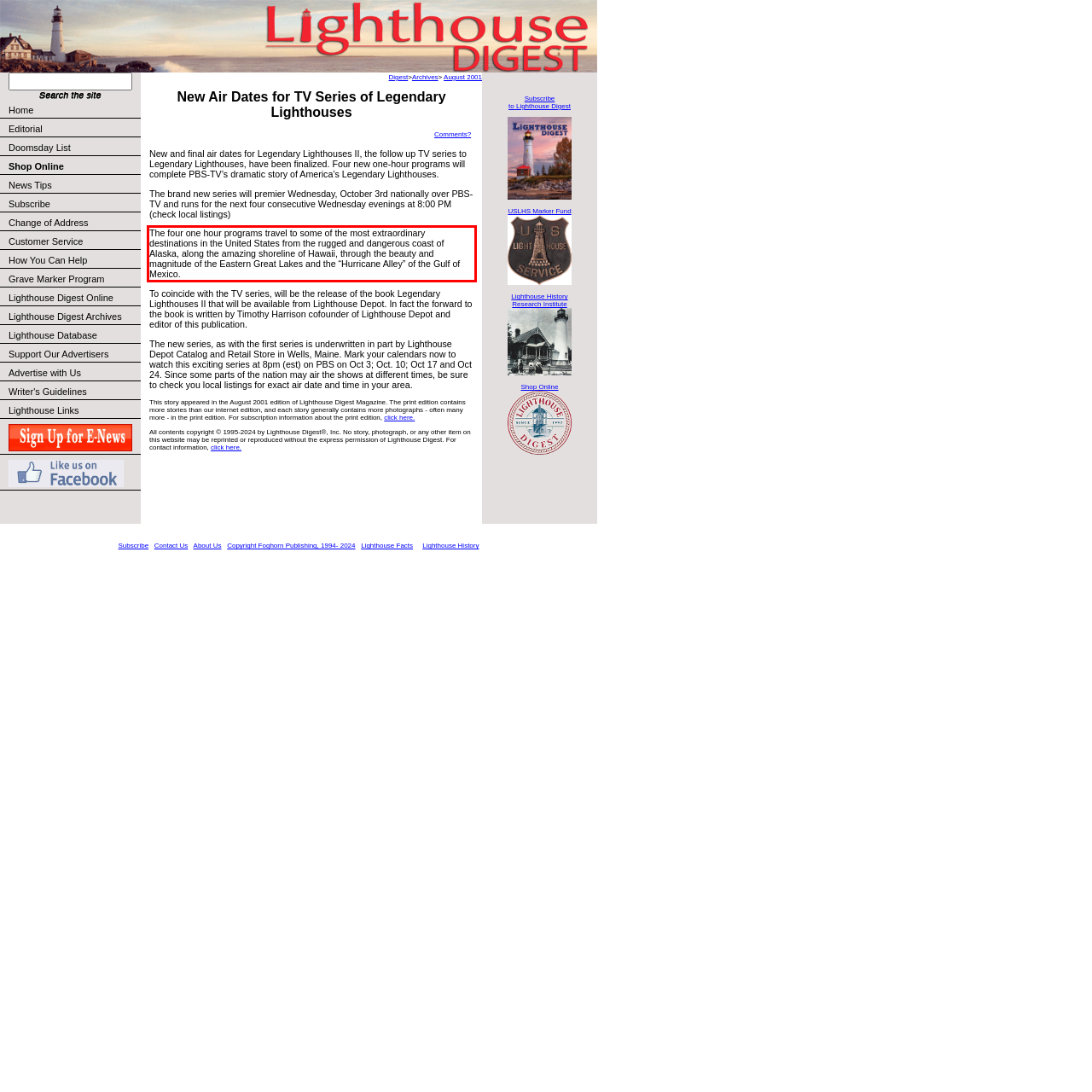Given the screenshot of the webpage, identify the red bounding box, and recognize the text content inside that red bounding box.

The four one hour programs travel to some of the most extraordinary destinations in the United States from the rugged and dangerous coast of Alaska, along the amazing shoreline of Hawaii, through the beauty and magnitude of the Eastern Great Lakes and the “Hurricane Alley” of the Gulf of Mexico.